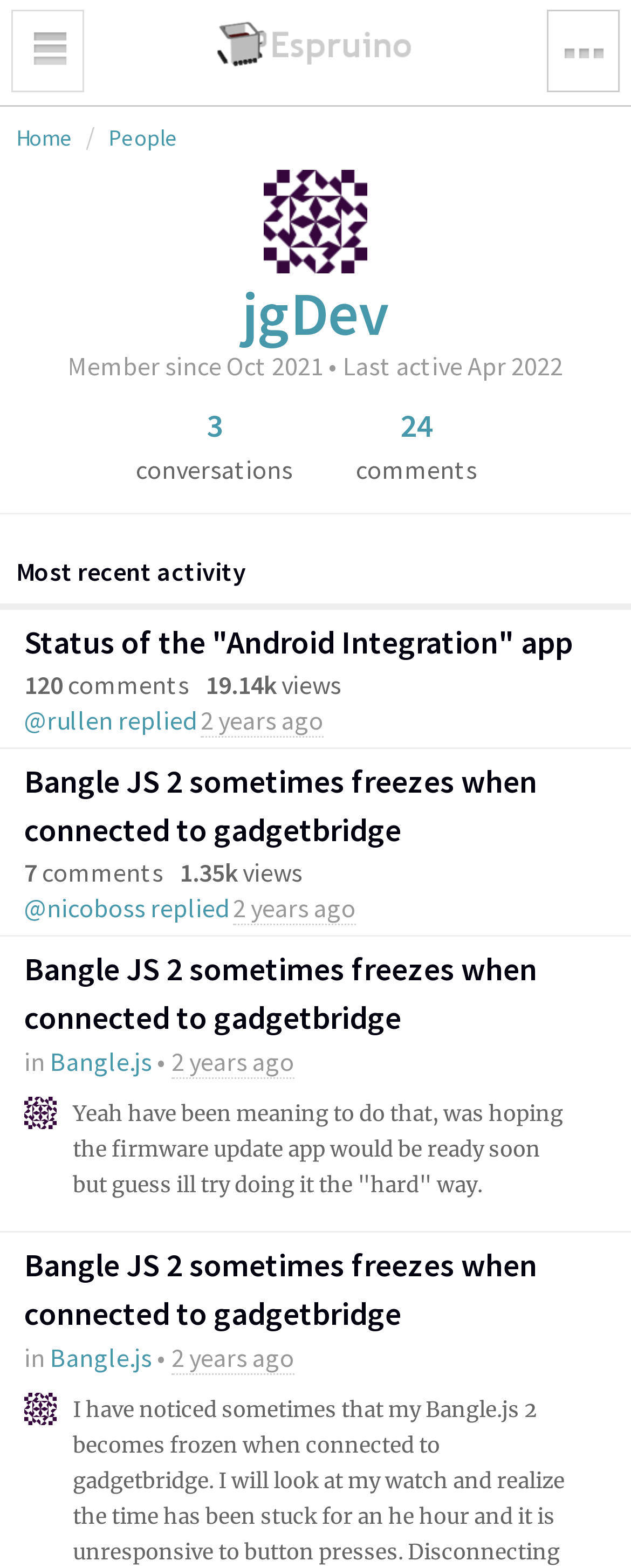What is the username of the user?
Relying on the image, give a concise answer in one word or a brief phrase.

jgDev